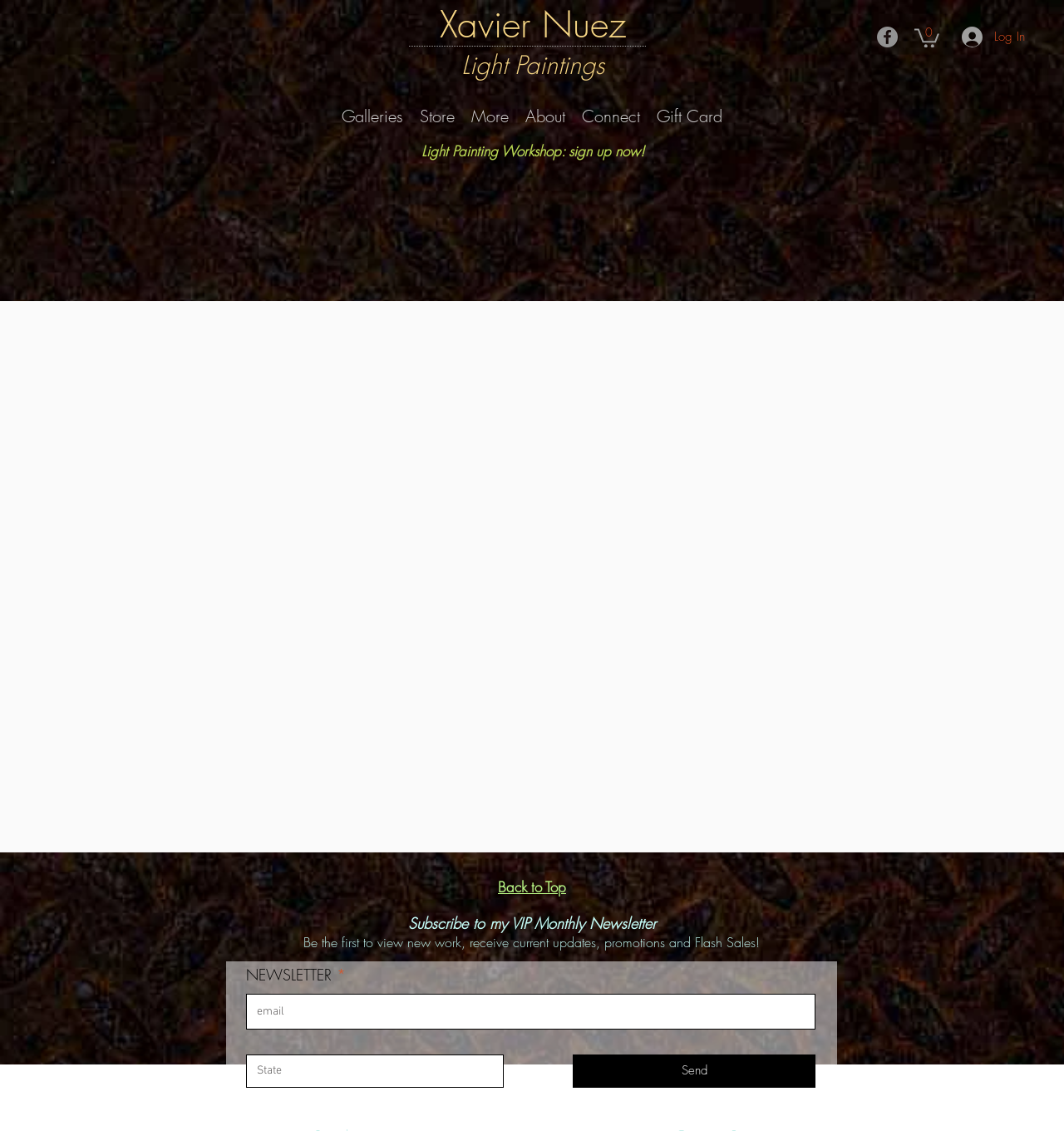Identify the bounding box coordinates of the region that needs to be clicked to carry out this instruction: "Log in to the account". Provide these coordinates as four float numbers ranging from 0 to 1, i.e., [left, top, right, bottom].

[0.893, 0.019, 0.974, 0.046]